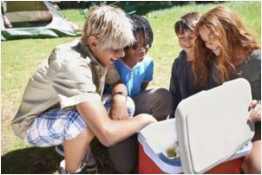Create a detailed narrative of what is happening in the image.

The image captures a cheerful group of four young individuals gathered around a cooler in an outdoor setting, likely enjoying a camping trip. The group consists of two boys and two girls, each displaying excitement as they look inside the open cooler. The cooler, situated on the grass, suggests a moment of sharing food or drinks, adding to the fun atmosphere of their outing. In the background, a green tent can be seen, hinting at the camping location. This scene perfectly embodies the spirit of outdoor leisure, showcasing friendship and the joys of camping, reflecting the theme of the article titled "The 10 Best Camping Coolers of 2024," which emphasizes the importance of good equipment for a successful camping experience.